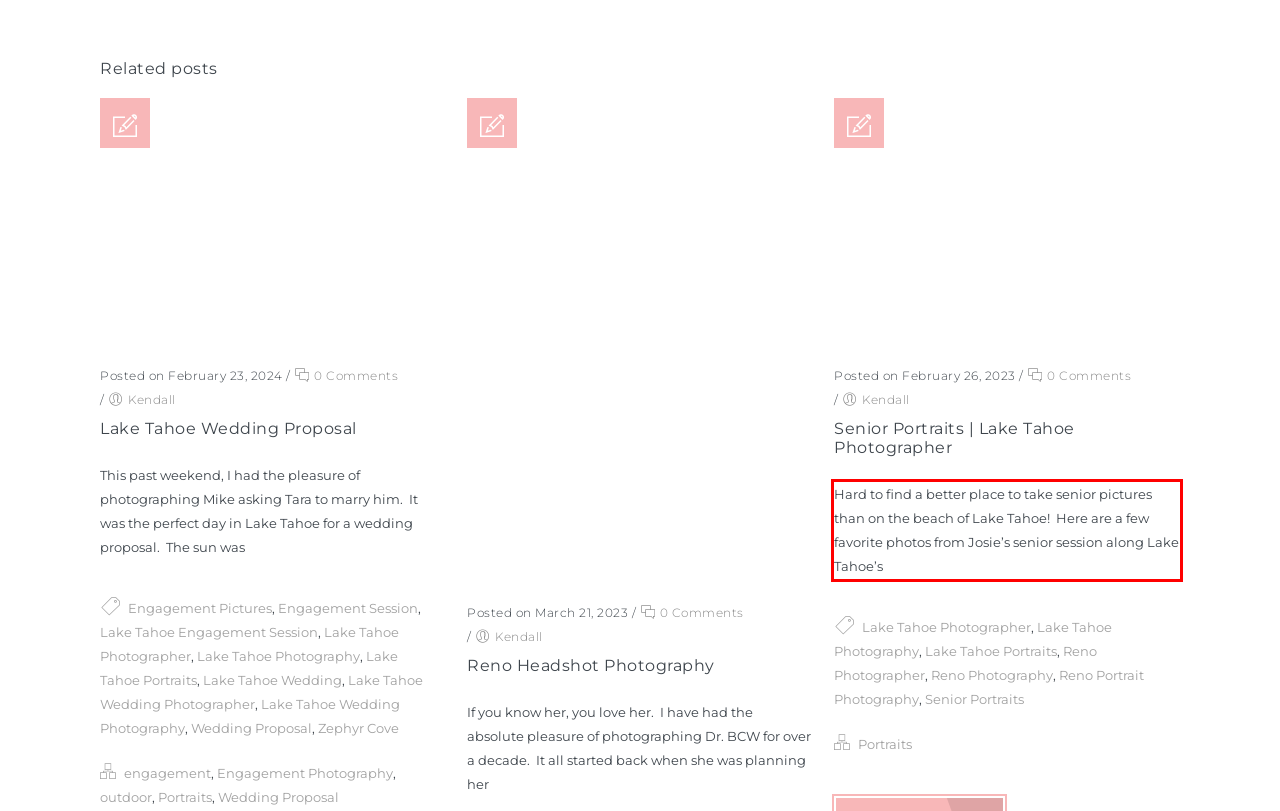You are looking at a screenshot of a webpage with a red rectangle bounding box. Use OCR to identify and extract the text content found inside this red bounding box.

Hard to find a better place to take senior pictures than on the beach of Lake Tahoe! Here are a few favorite photos from Josie’s senior session along Lake Tahoe’s